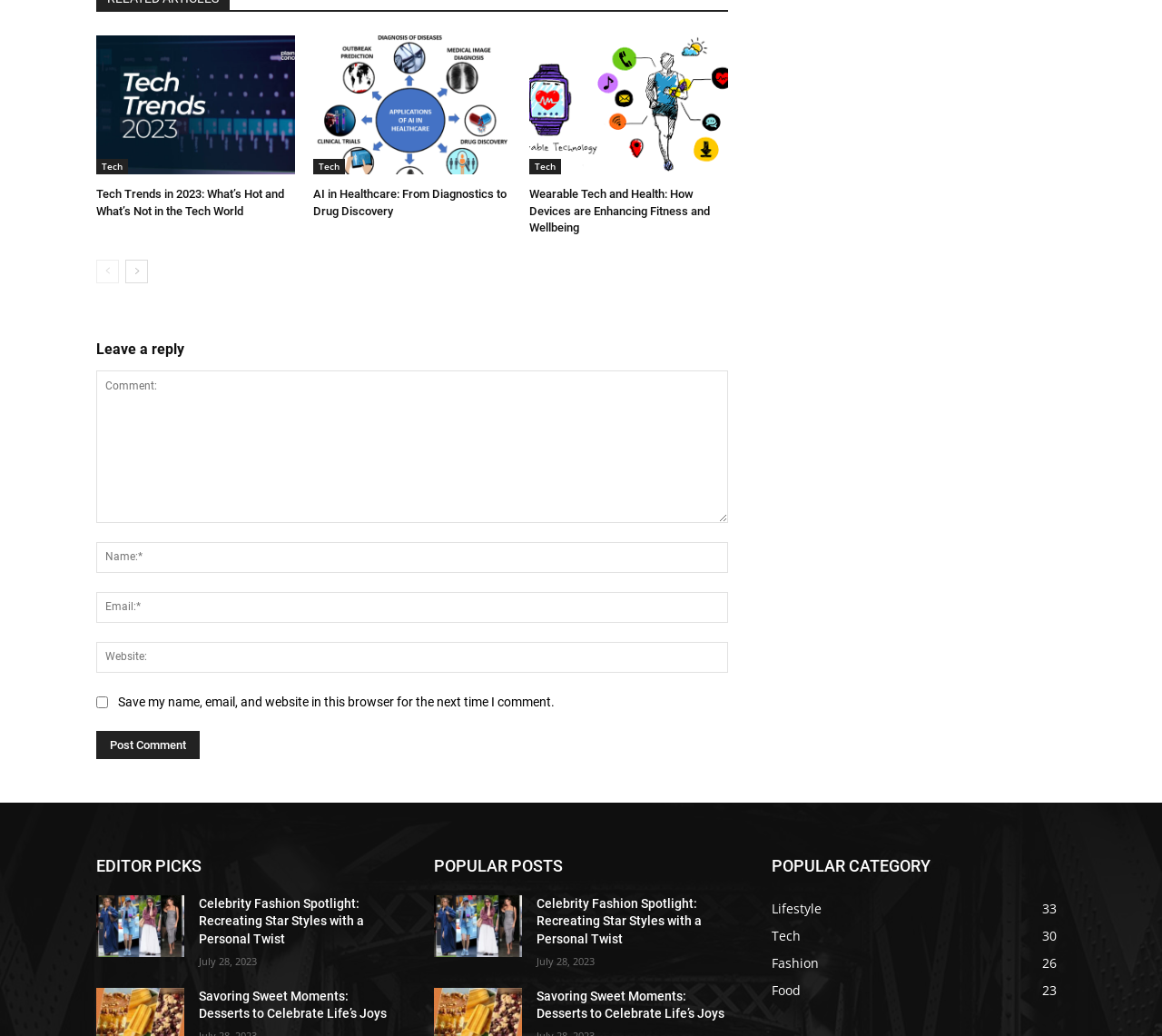What is the date of the latest article?
Identify the answer in the screenshot and reply with a single word or phrase.

July 28, 2023